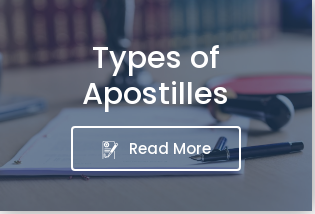Answer the question with a single word or phrase: 
Are the bookshelves in the background focused?

No